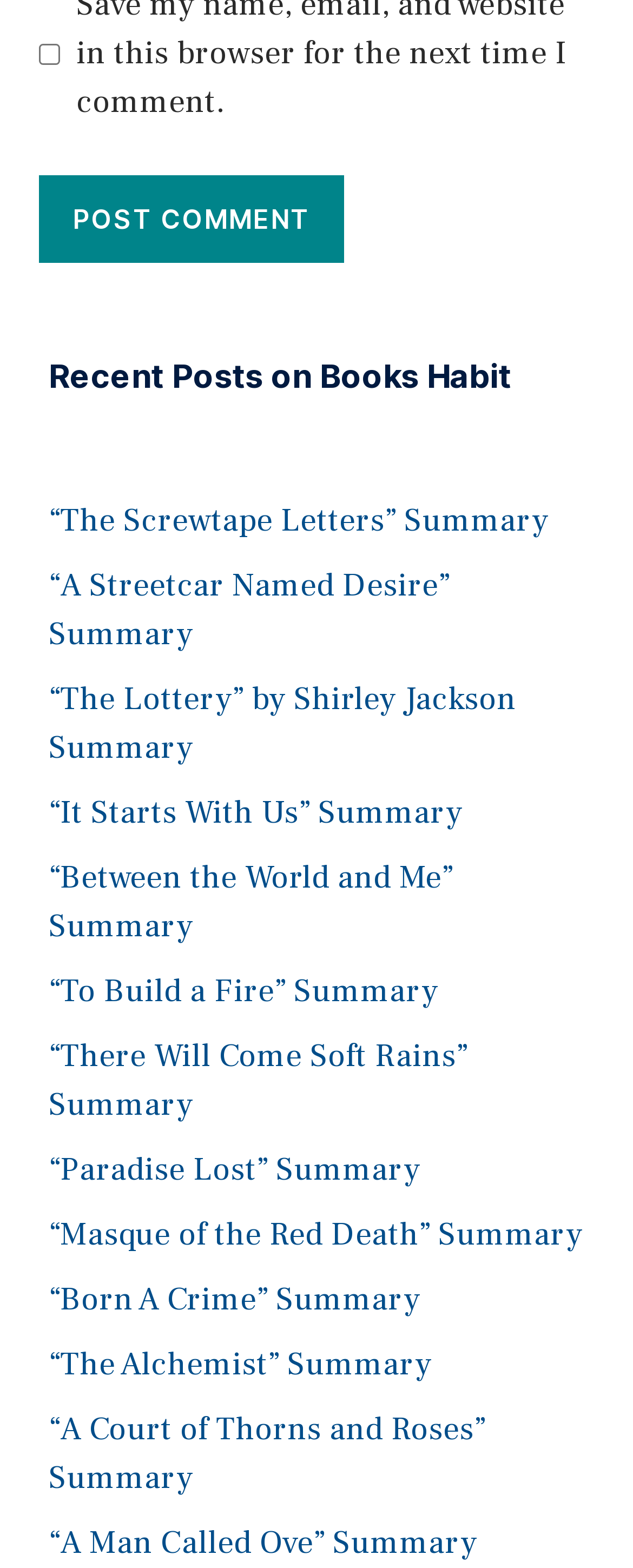Using the element description “Paradise Lost” Summary, predict the bounding box coordinates for the UI element. Provide the coordinates in (top-left x, top-left y, bottom-right x, bottom-right y) format with values ranging from 0 to 1.

[0.077, 0.733, 0.664, 0.76]